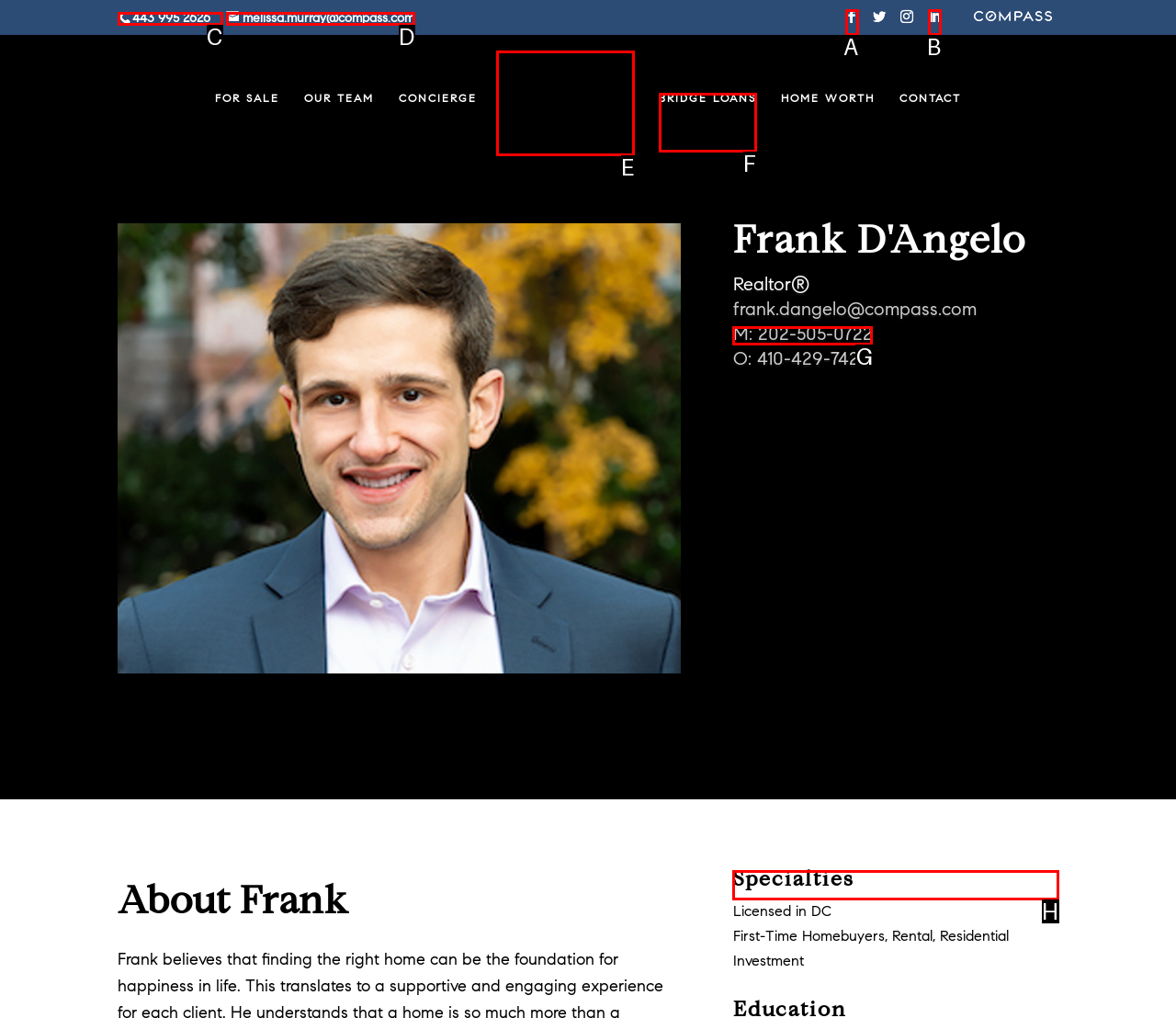Indicate the HTML element to be clicked to accomplish this task: Learn about Frank's specialties Respond using the letter of the correct option.

H